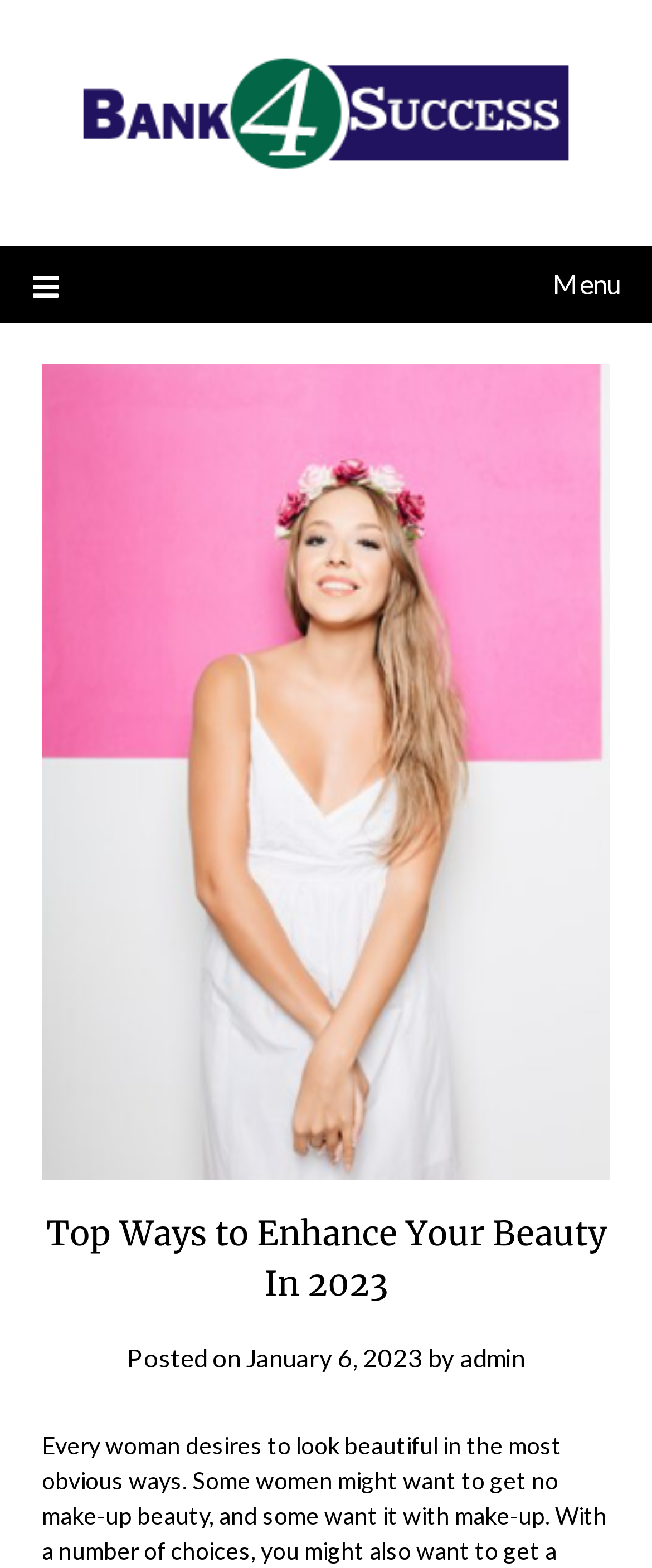Reply to the question with a single word or phrase:
What is the name of the website?

Bank 4 Success